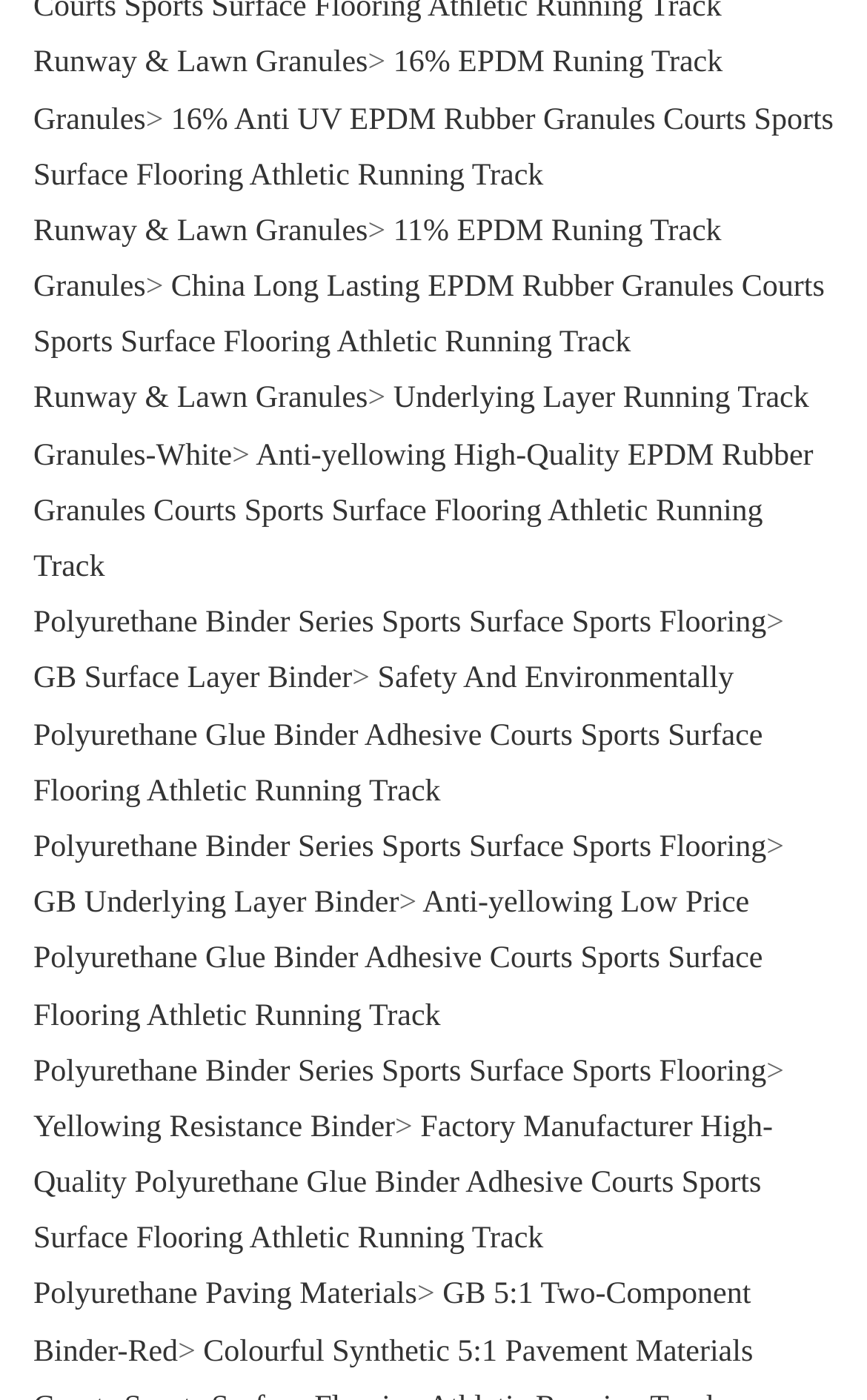Please identify the bounding box coordinates of the area that needs to be clicked to fulfill the following instruction: "Learn about Polyurethane Binder Series Sports Surface Sports Flooring."

[0.038, 0.434, 0.884, 0.458]